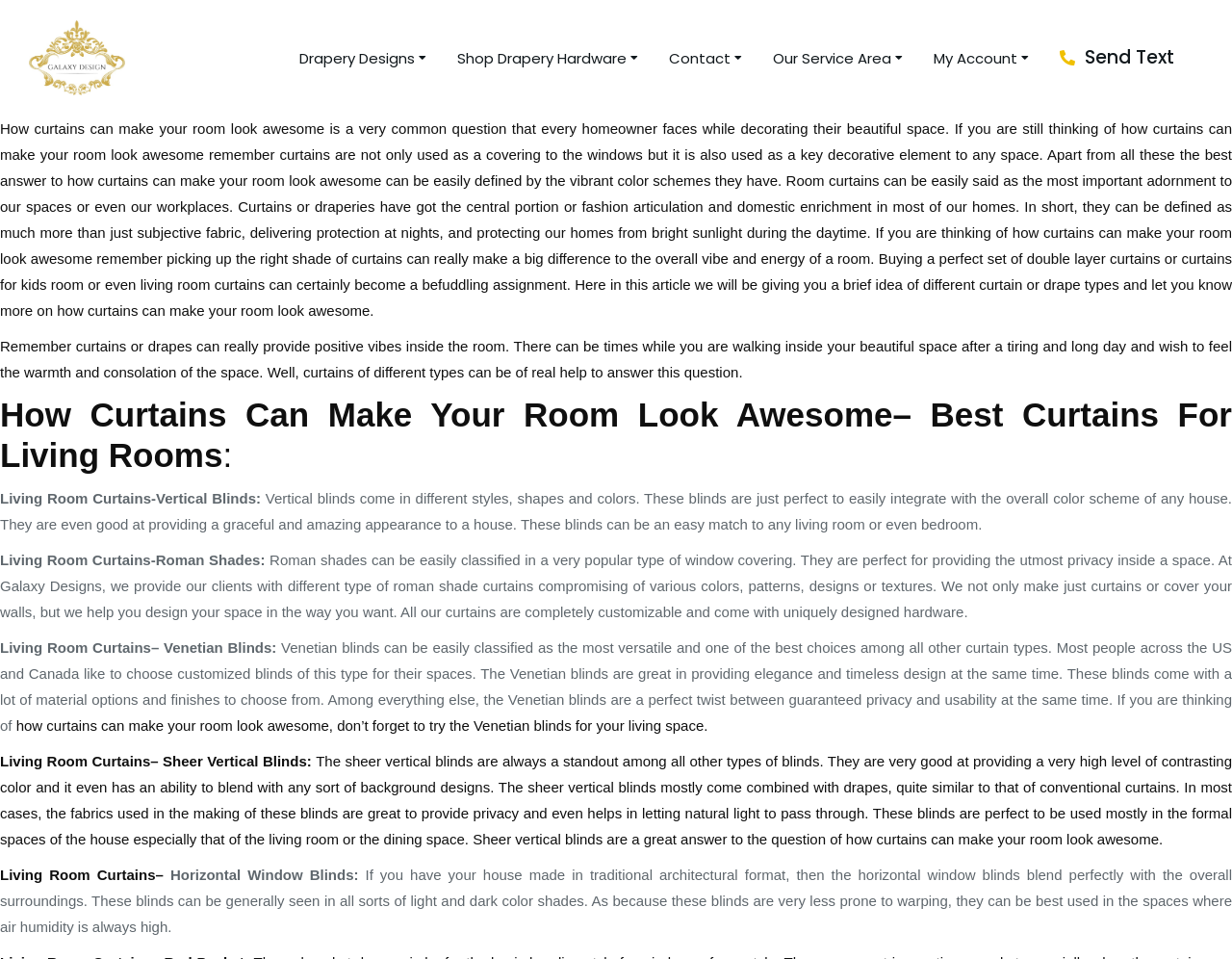Provide a thorough description of this webpage.

This webpage is about how curtains can make a room look awesome, specifically focusing on living room curtains. At the top, there is a navigation menu with options like "Drapery Designs", "Shop Drapery Hardware", "Contact", "Our Service Area", and "My Account". Below the menu, there is a link and a heading that says "Send Text". 

The main content of the webpage starts with a brief introduction to the importance of curtains in home decoration. It explains that curtains are not only used to cover windows but also as a key decorative element in any space. The text then highlights the significance of choosing the right shade of curtains to create a big difference in the overall vibe and energy of a room.

The webpage is divided into sections, each discussing different types of curtains suitable for living rooms. The first section is about vertical blinds, which come in different styles, shapes, and colors and can easily integrate with the overall color scheme of a house. The next section is about Roman shades, which provide utmost privacy and can be customized with various colors, patterns, designs, or textures.

The third section focuses on Venetian blinds, which are considered the most versatile and popular choice among all other curtain types. They provide elegance and timeless design while offering guaranteed privacy and usability. The webpage also mentions that Venetian blinds come with a lot of material options and finishes to choose from.

The remaining sections discuss other types of curtains, including sheer vertical blinds and horizontal window blinds. The webpage concludes by reiterating the importance of choosing the right curtains to make a room look awesome, with a final mention of Venetian blinds as a great option for living spaces.